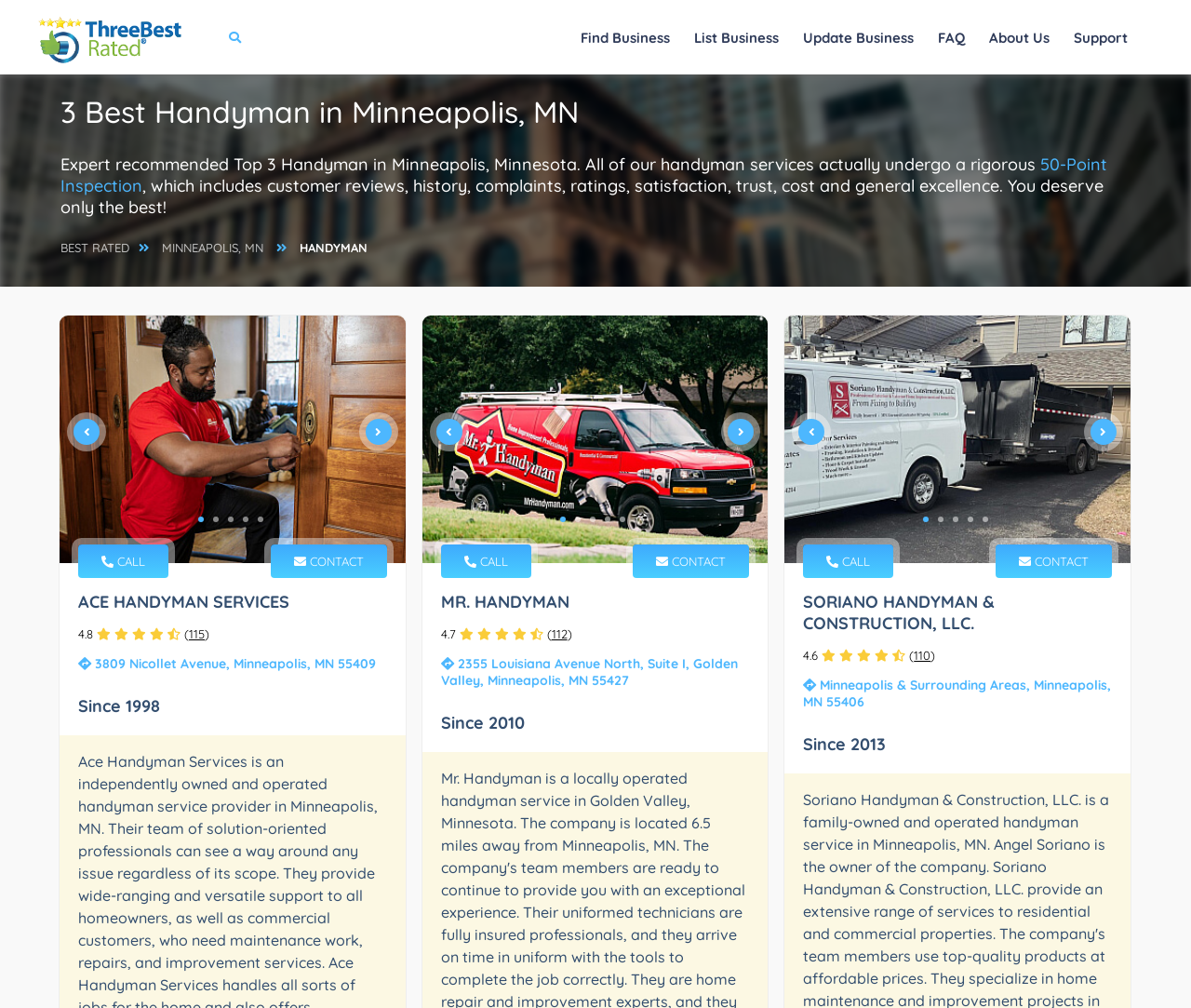What is the purpose of the 50-Point Inspection?
Analyze the image and provide a thorough answer to the question.

The webpage has a link '50-Point Inspection' in the description of the handyman services, indicating that the purpose of the 50-Point Inspection is to find the best handyman services.